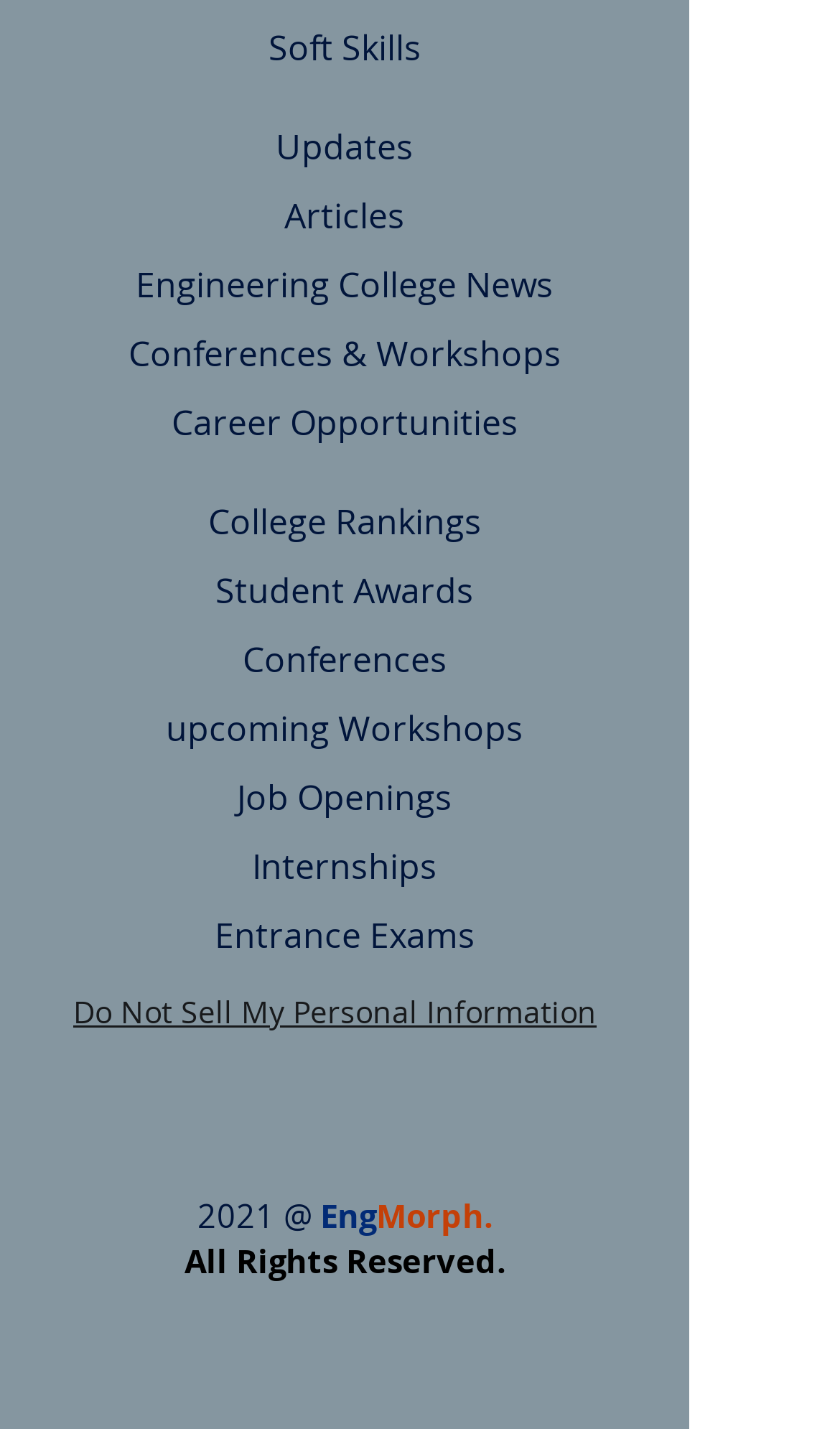Pinpoint the bounding box coordinates of the element that must be clicked to accomplish the following instruction: "Visit Engineering College News". The coordinates should be in the format of four float numbers between 0 and 1, i.e., [left, top, right, bottom].

[0.162, 0.183, 0.659, 0.216]